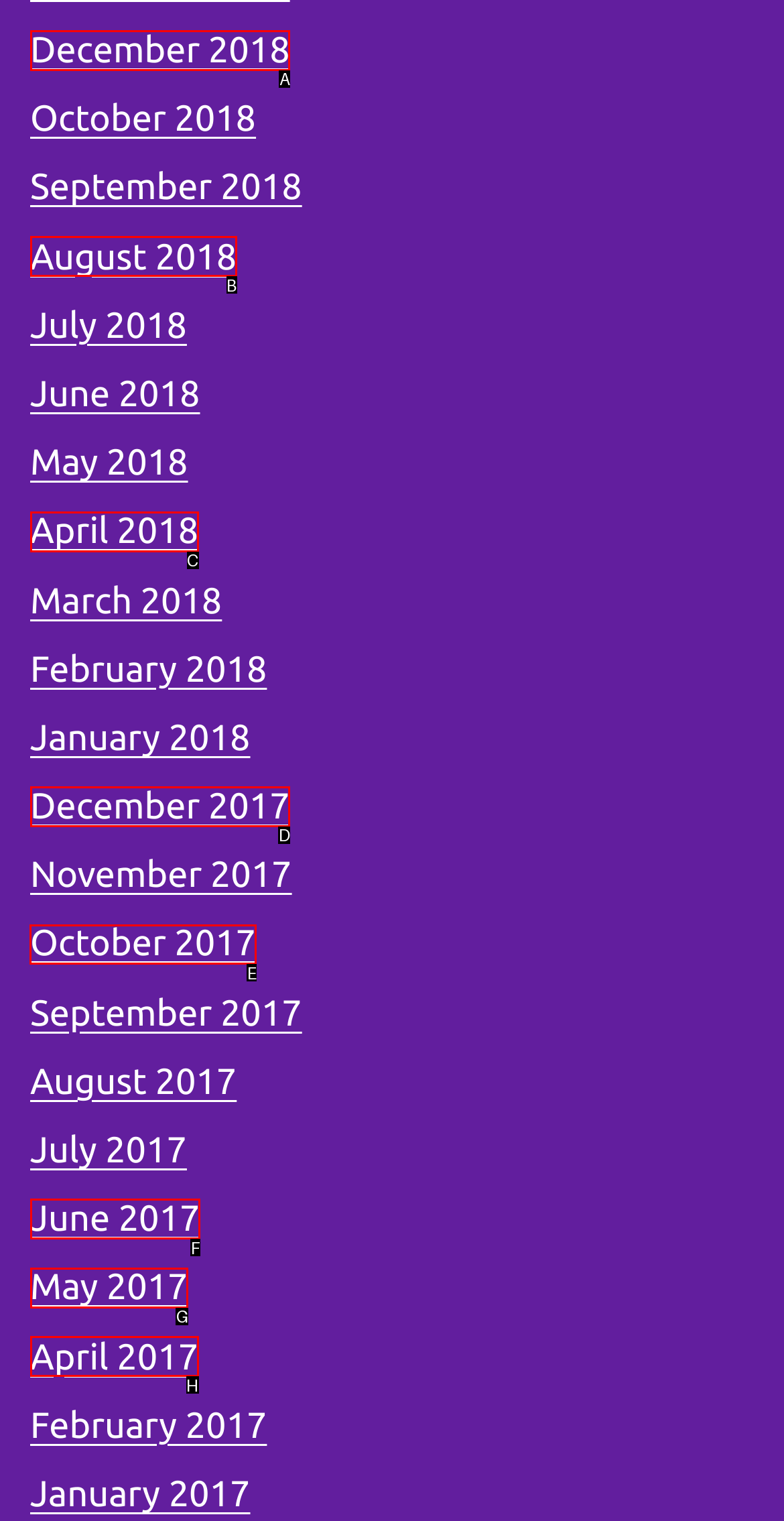For the given instruction: view October 2017, determine which boxed UI element should be clicked. Answer with the letter of the corresponding option directly.

E